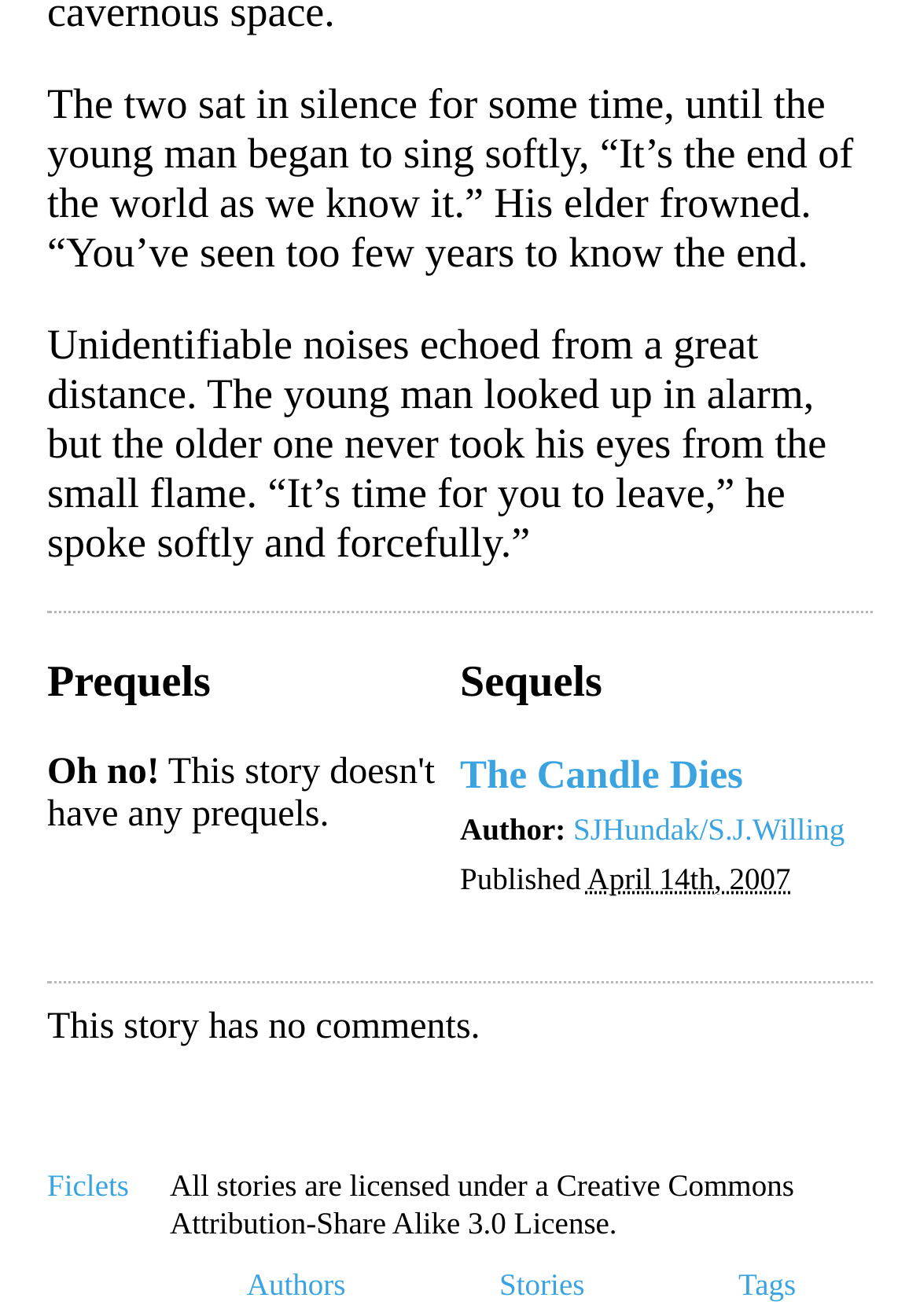Reply to the question below using a single word or brief phrase:
What is the title of the first heading?

Prequels